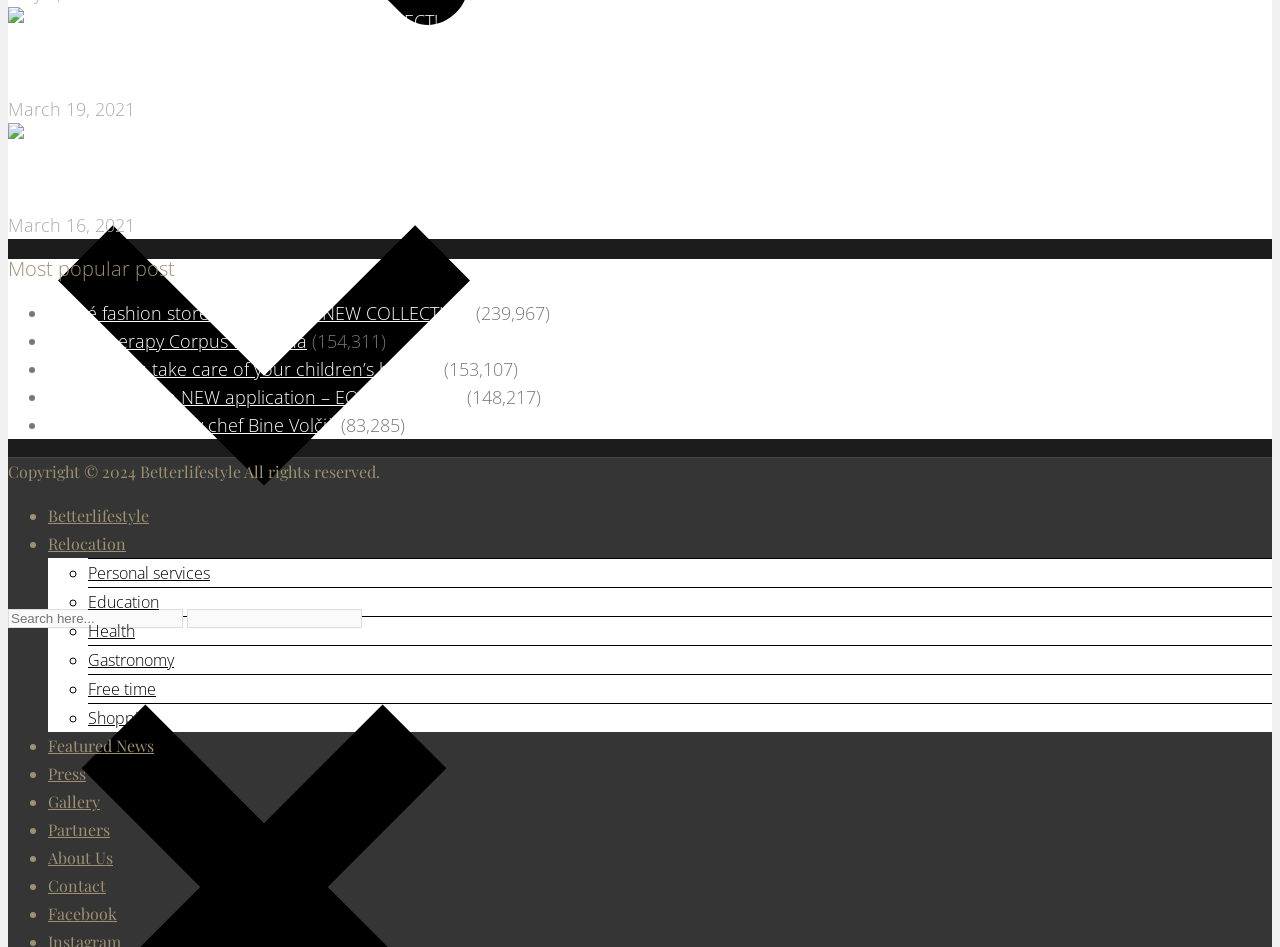Please identify the bounding box coordinates of the element's region that needs to be clicked to fulfill the following instruction: "View the most popular post". The bounding box coordinates should consist of four float numbers between 0 and 1, i.e., [left, top, right, bottom].

[0.006, 0.273, 0.994, 0.294]